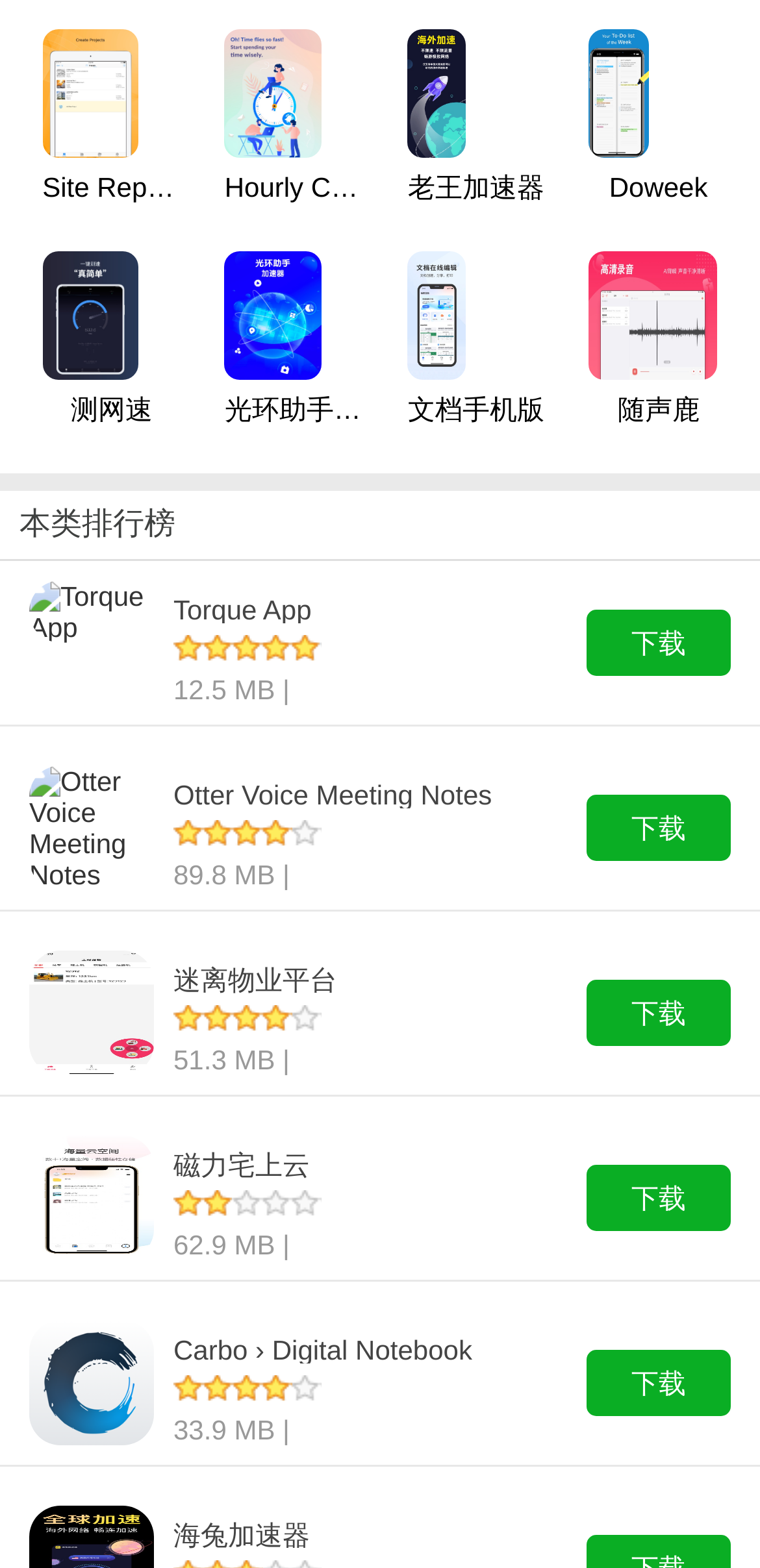Determine the bounding box for the UI element as described: "title="Otter Voice Meeting Notes"". The coordinates should be represented as four float numbers between 0 and 1, formatted as [left, top, right, bottom].

[0.038, 0.516, 0.203, 0.536]